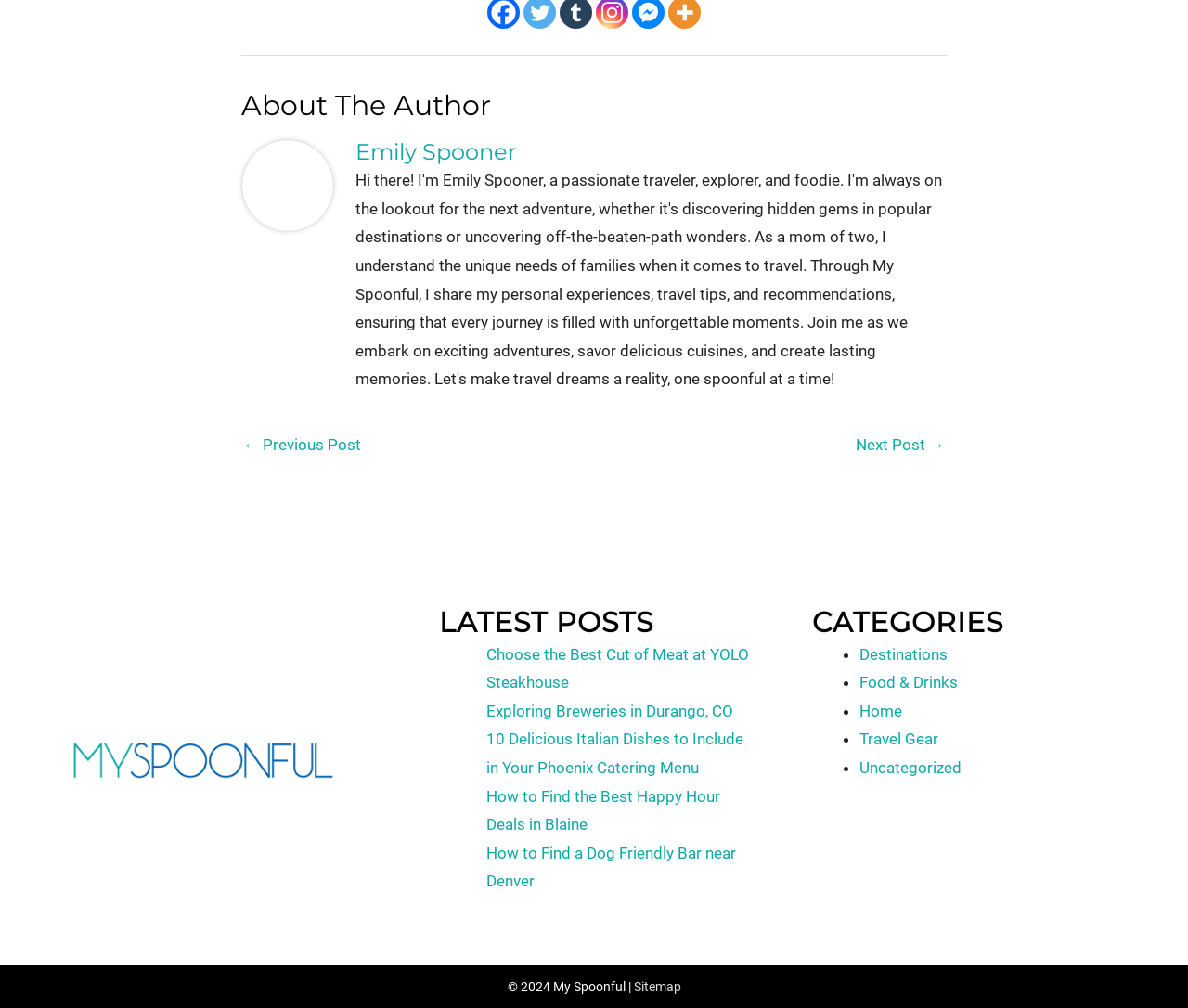Please identify the bounding box coordinates of the area I need to click to accomplish the following instruction: "Learn about 'AI Data Workflows'".

None